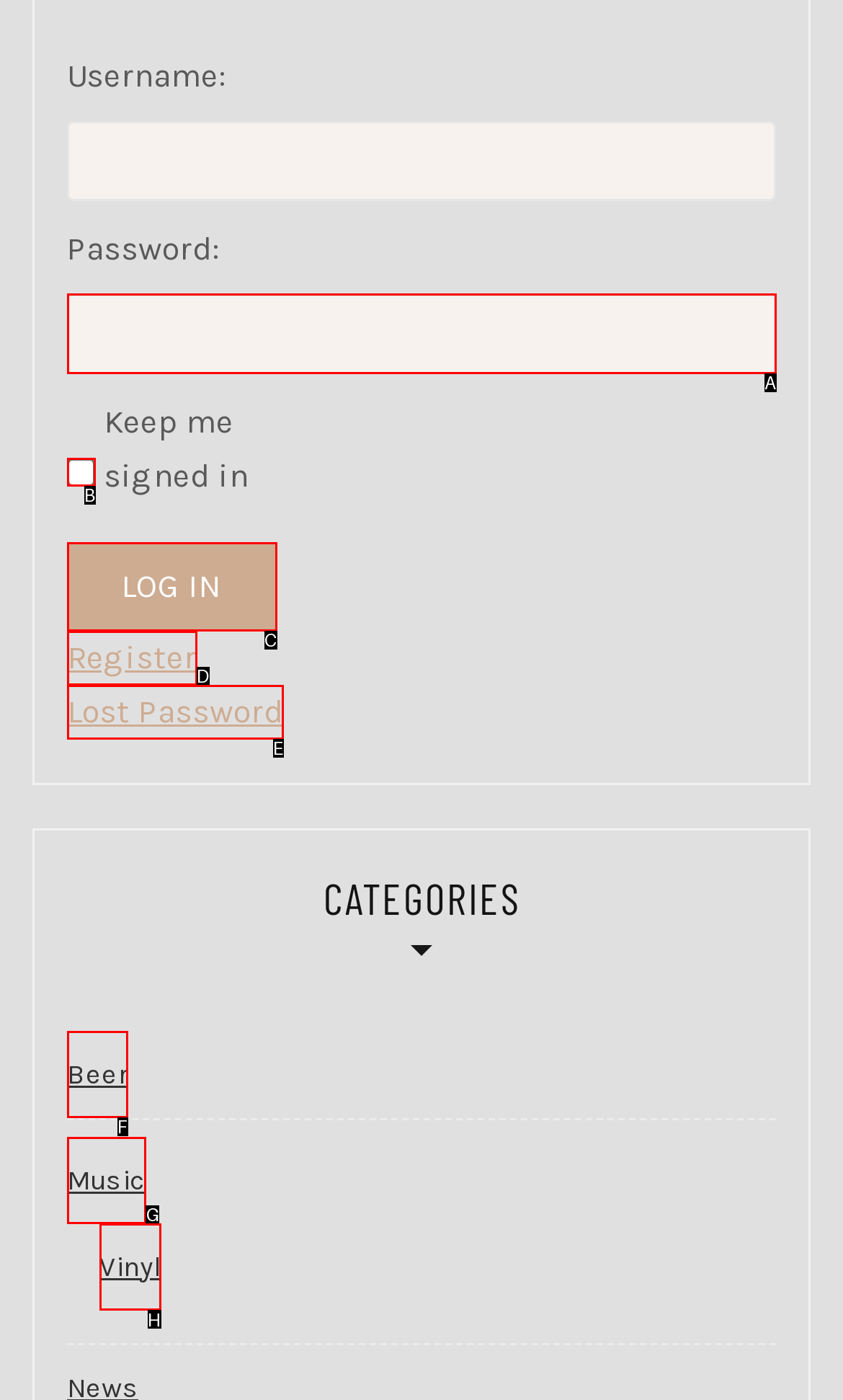Which option should be clicked to execute the following task: Browse Vinyl? Respond with the letter of the selected option.

H